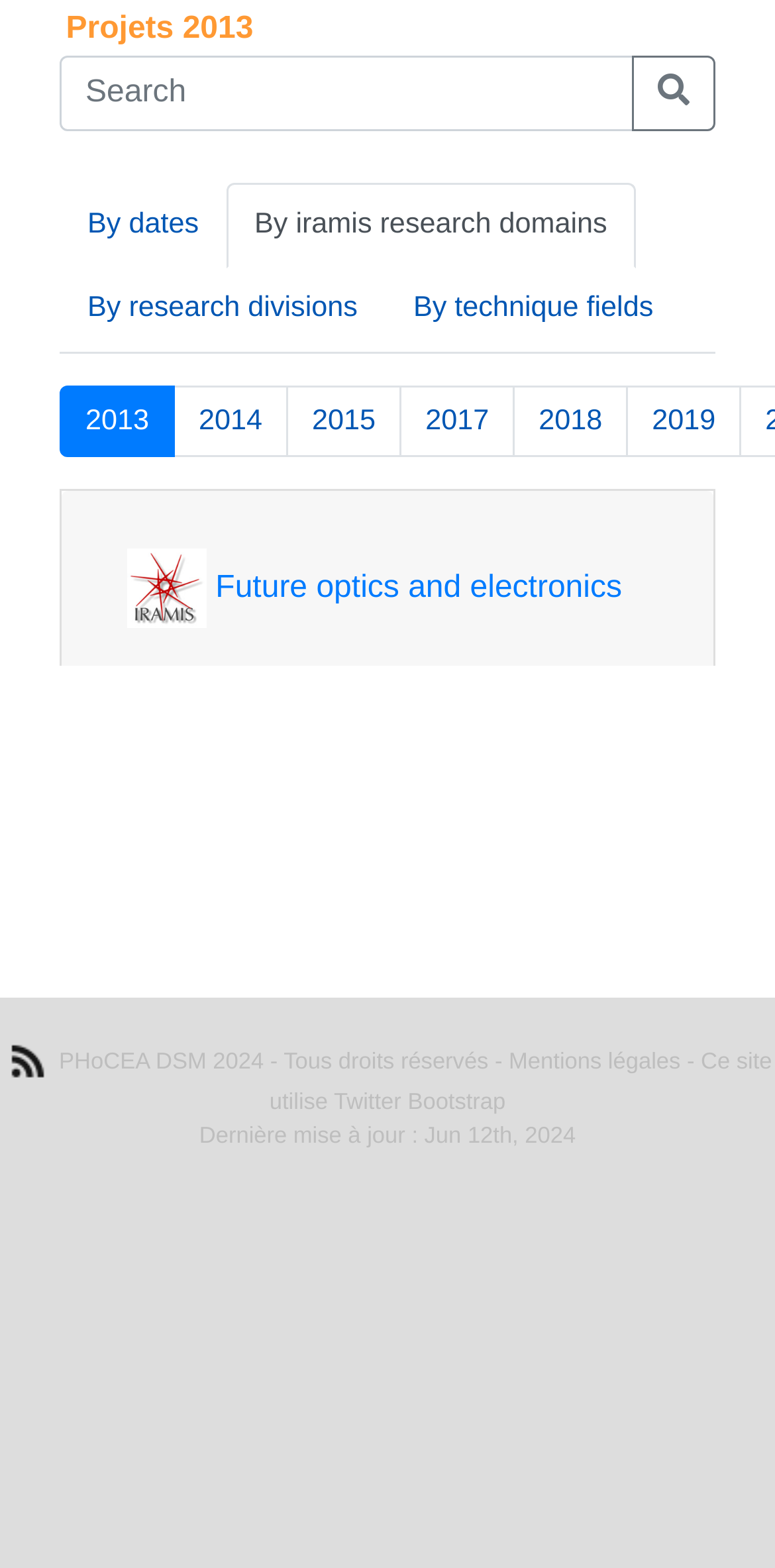Based on the element description: "By dates", identify the bounding box coordinates for this UI element. The coordinates must be four float numbers between 0 and 1, listed as [left, top, right, bottom].

[0.077, 0.116, 0.292, 0.171]